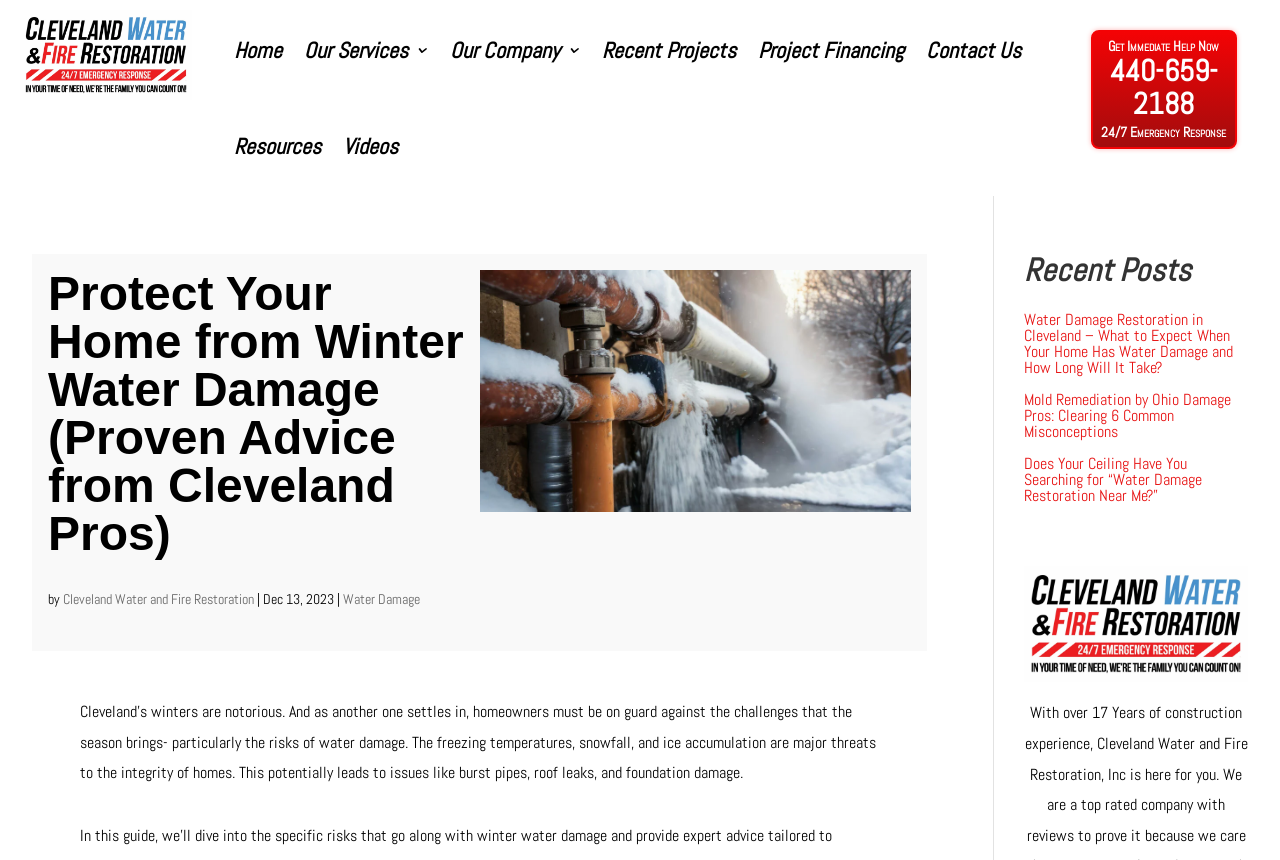Locate the bounding box coordinates of the clickable region necessary to complete the following instruction: "Call the emergency number". Provide the coordinates in the format of four float numbers between 0 and 1, i.e., [left, top, right, bottom].

[0.867, 0.06, 0.951, 0.143]